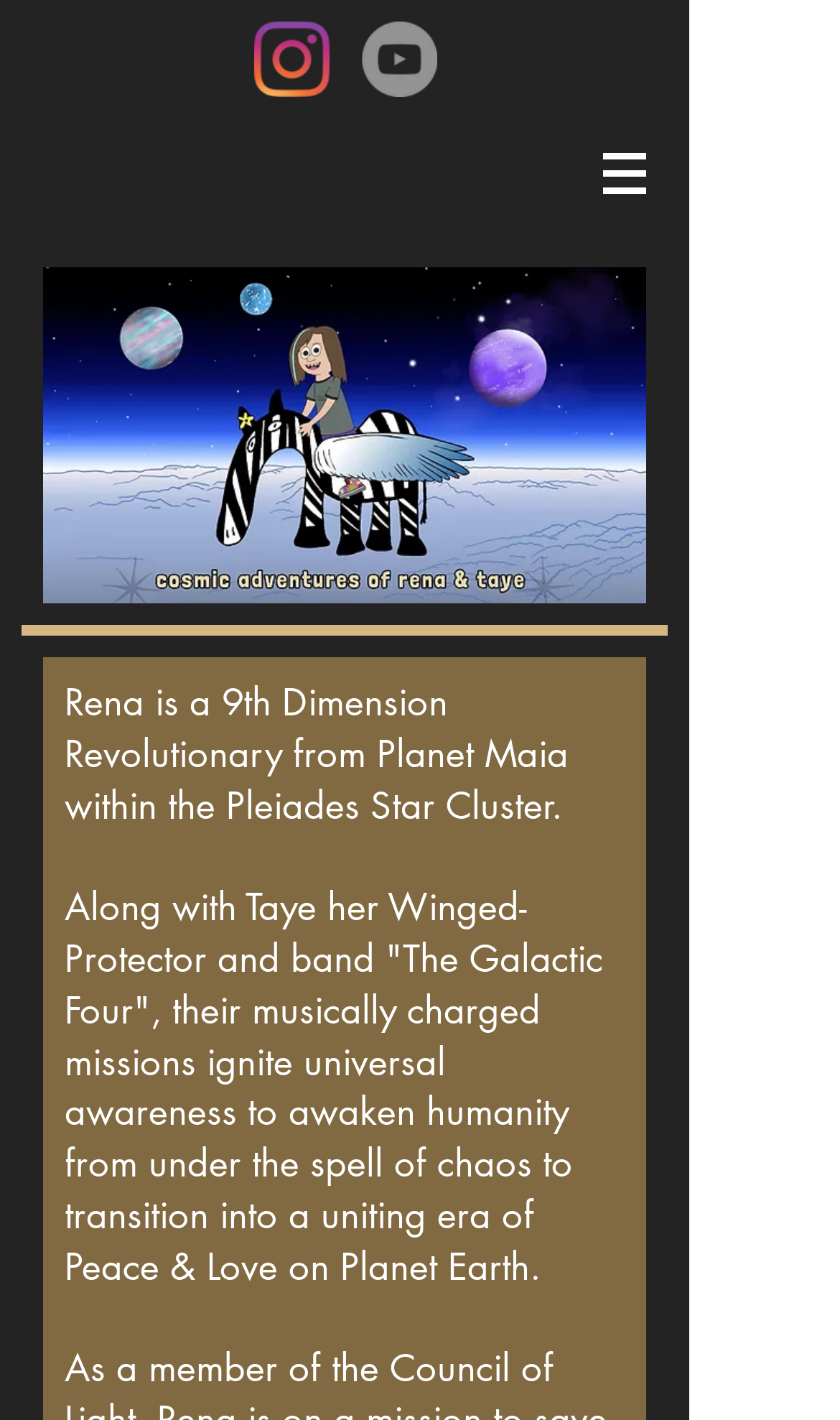Given the description aria-label="Instagram", predict the bounding box coordinates of the UI element. Ensure the coordinates are in the format (top-left x, top-left y, bottom-right x, bottom-right y) and all values are between 0 and 1.

[0.303, 0.015, 0.392, 0.068]